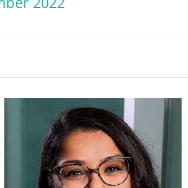Offer a detailed account of the various components present in the image.

The image features Councillor Nrinder Nann, who is known for her community engagement and commitment to local issues. In this photo, she appears warmly welcoming, wearing stylish glasses and a professional outfit that reflects her role in local governance. The background suggests a modern setting, emphasizing her approachability and dedication to representing her constituents. This update relates to her ongoing initiatives as of November 30, 2022, highlighting her efforts in community safety and urban development.